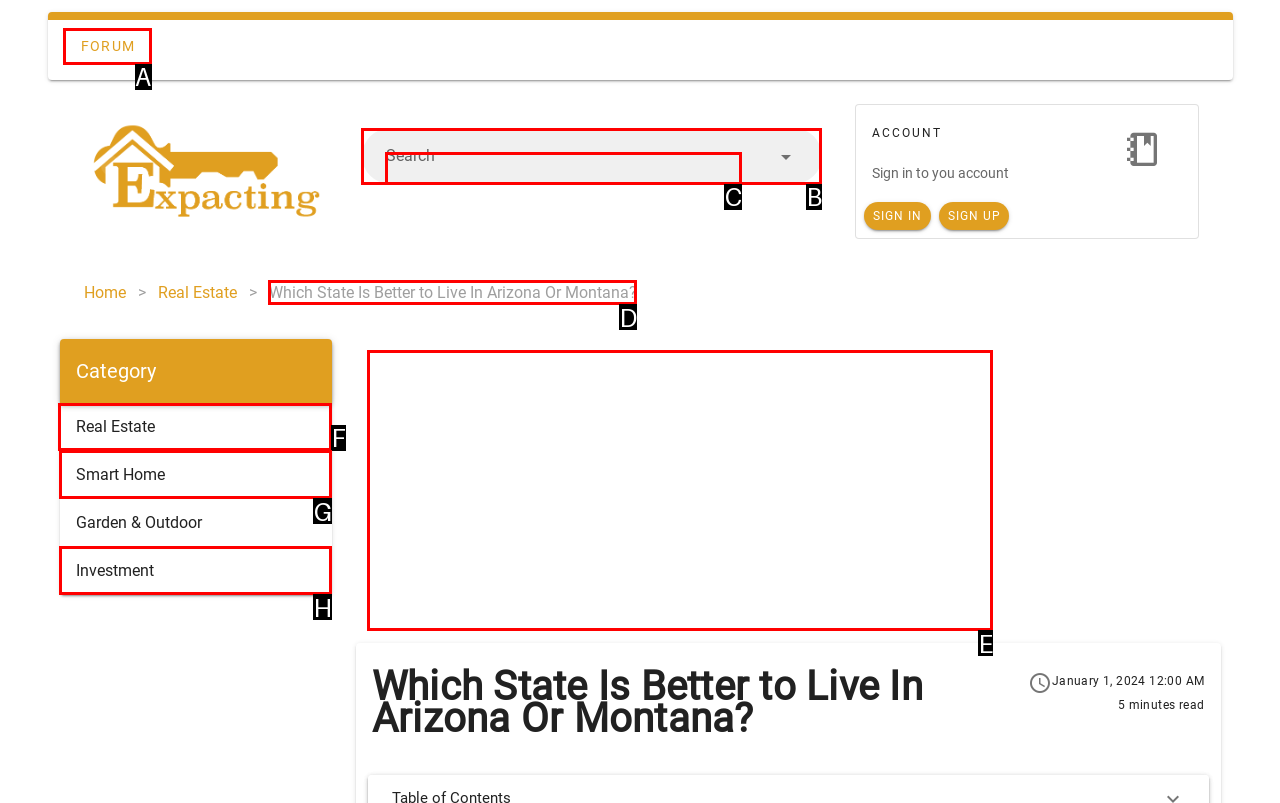Choose the UI element you need to click to carry out the task: Click on the 'Real Estate' category.
Respond with the corresponding option's letter.

F